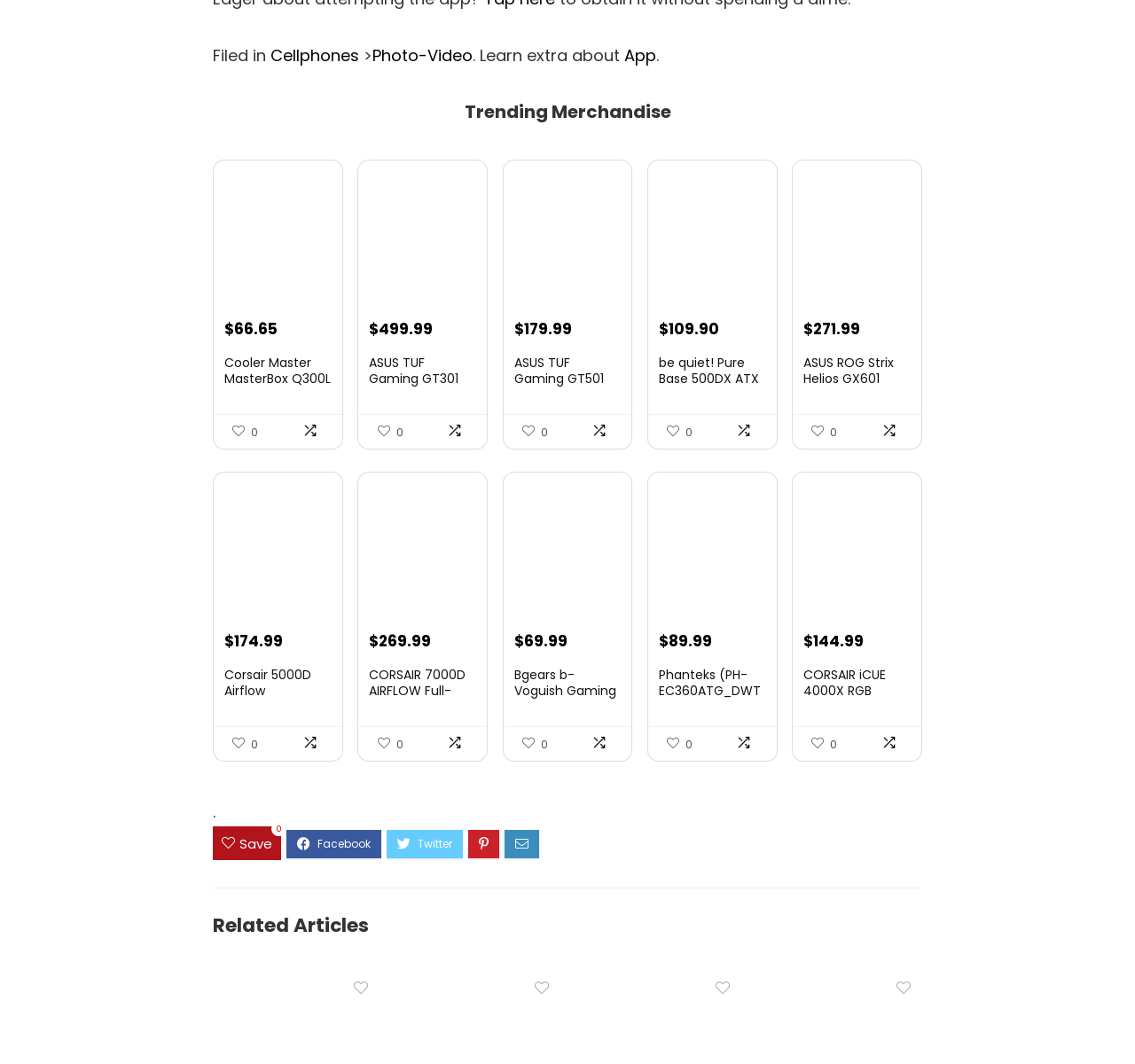Analyze the image and answer the question with as much detail as possible: 
How many products are displayed on this page?

I counted the number of product listings on the page, each with a figure, price, and heading. There are 12 products in total.